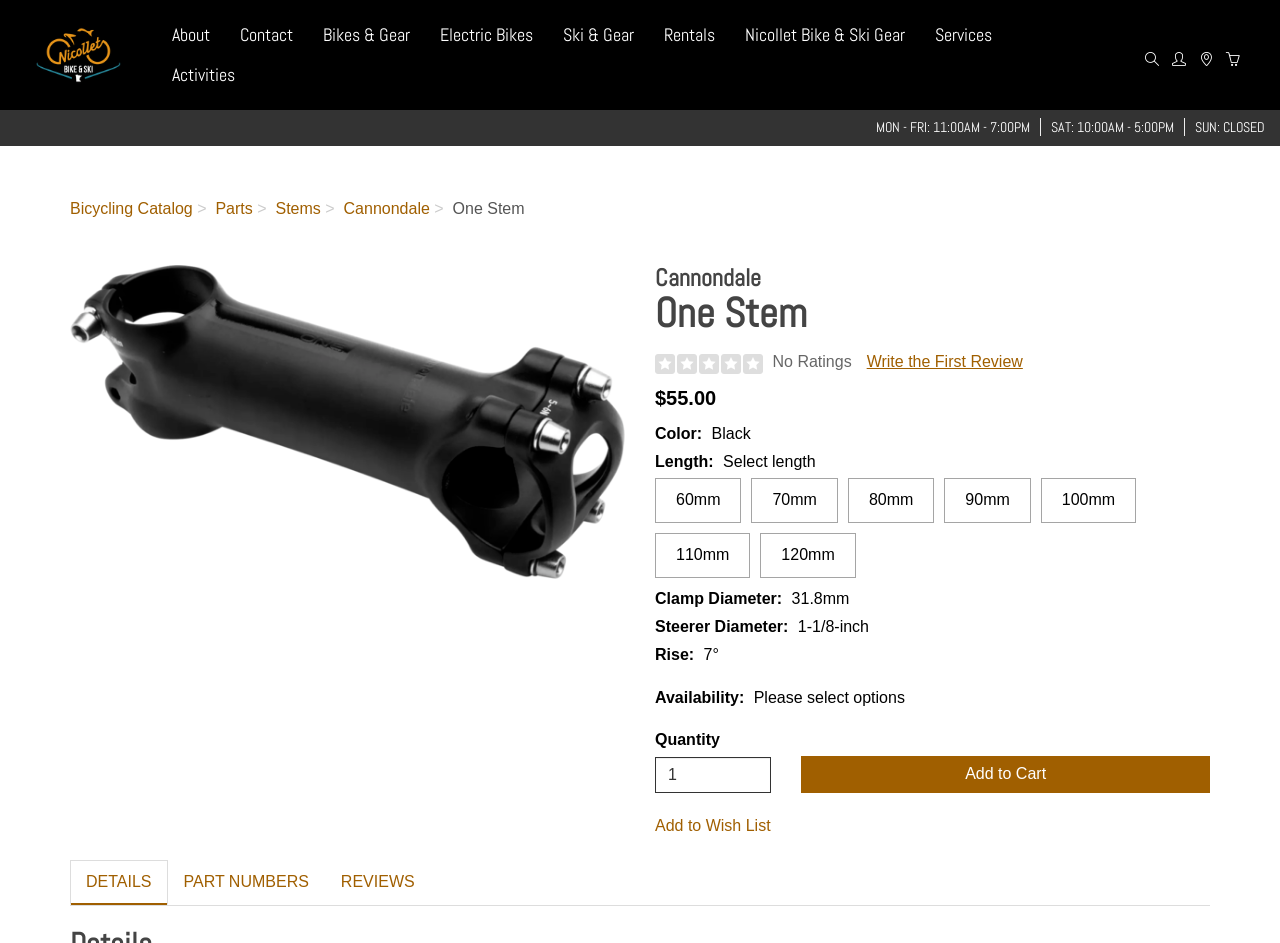Present a detailed account of what is displayed on the webpage.

This webpage is about the Cannondale One Stem product on the Nicollet Bike and Ski website. At the top left, there is a link to the Nicollet Bike and Ski home page, accompanied by an image. Next to it, there are several buttons and links for navigation, including "About", "Contact", "Bikes & Gear", "Electric Bikes", "Ski & Gear", "Rentals", and "Services". On the top right, there are buttons for "Search", "Account", "Stores", and "Cart".

Below the navigation menu, there are three lines of text displaying the store's business hours. Underneath, there are links to "Bicycling Catalog", "Parts", "Stems", and "Cannondale". The main product information is displayed in a section with a heading "Cannondale One Stem". This section includes an image with a rating of 0.0 out of 5 stars, and a link to write the first review. The product price, $55.00, is displayed below.

The product details are organized into several sections, including "Color", "Length", "Clamp Diameter", "Steerer Diameter", "Rise", and "Availability". Each section has a label and a corresponding value or option. For example, the "Color" section has a value of "Black", and the "Length" section has several options to select from, including 60mm, 70mm, 80mm, and so on.

At the bottom of the page, there is a section for adding the product to the cart, with a spin button to select the quantity and a button to "Add to Cart". There is also an option to "Add to Wish List". Finally, there are three tabs at the bottom of the page, labeled "DETAILS", "PART NUMBERS", and "REVIEWS", which allow users to switch between different views of the product information.